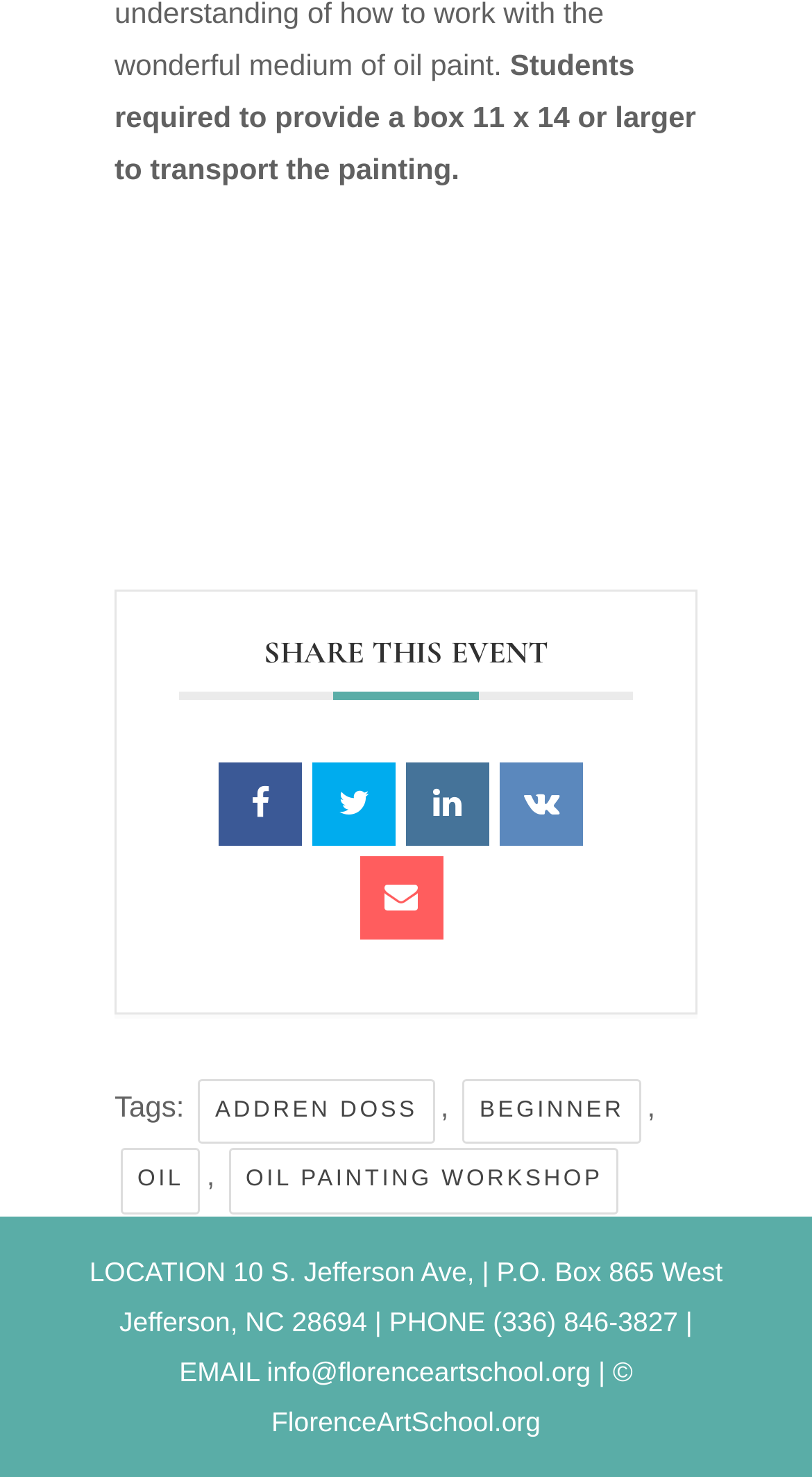From the image, can you give a detailed response to the question below:
What is the required box size for painting transport?

The webpage mentions that students are required to provide a box with a minimum size of 11 x 14 to transport the painting, as indicated by the StaticText element with the text 'Students required to provide a box 11 x 14 or larger to transport the painting.'